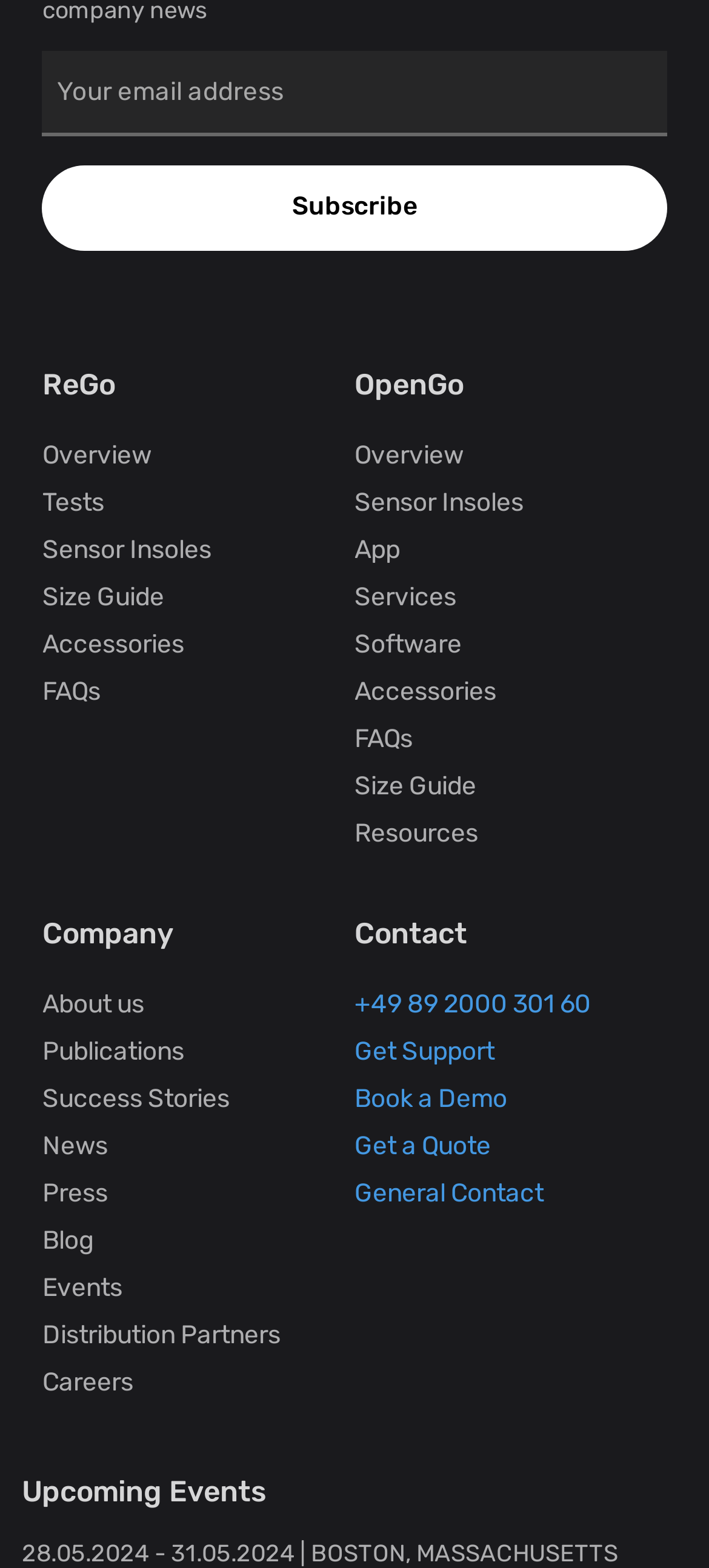Please specify the bounding box coordinates in the format (top-left x, top-left y, bottom-right x, bottom-right y), with values ranging from 0 to 1. Identify the bounding box for the UI component described as follows: FAQs

[0.06, 0.427, 0.298, 0.457]